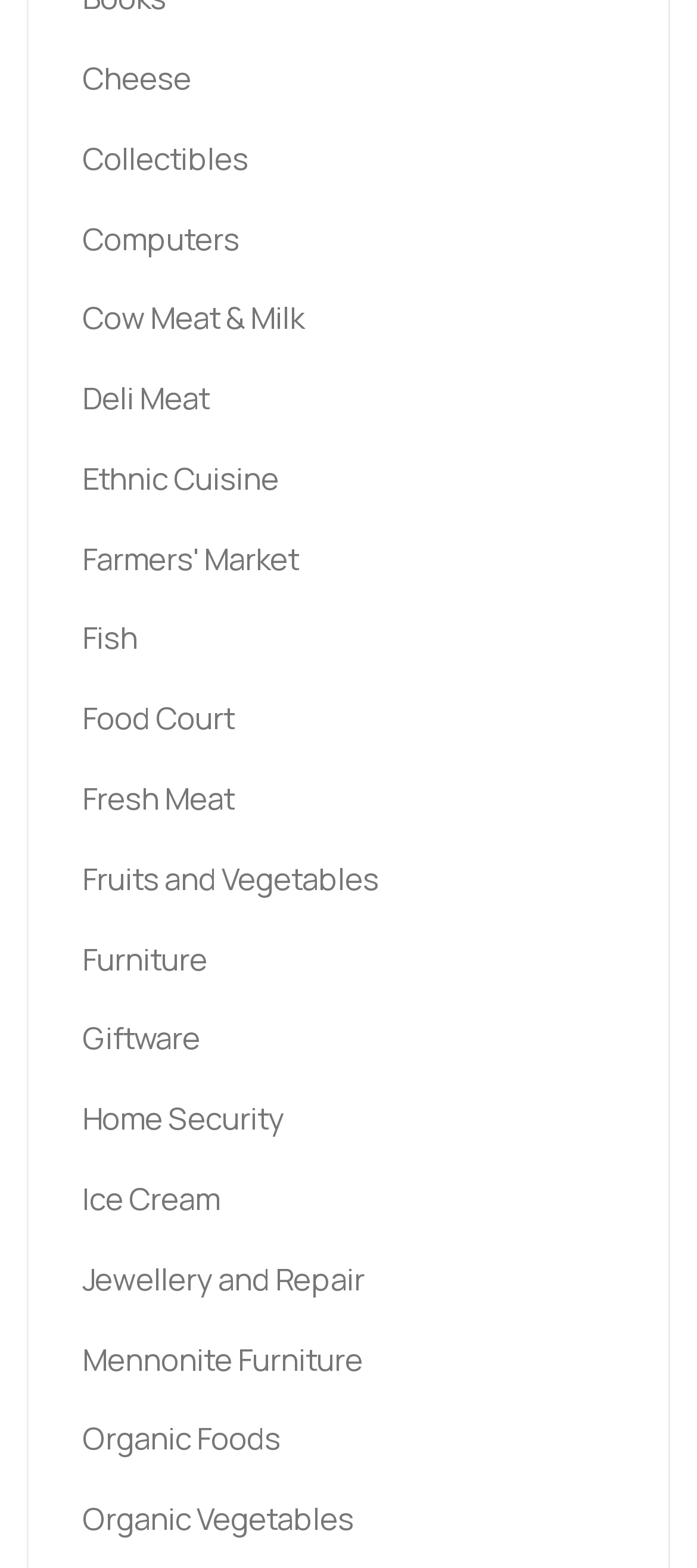How many categories start with the letter 'F'?
Look at the screenshot and respond with a single word or phrase.

4